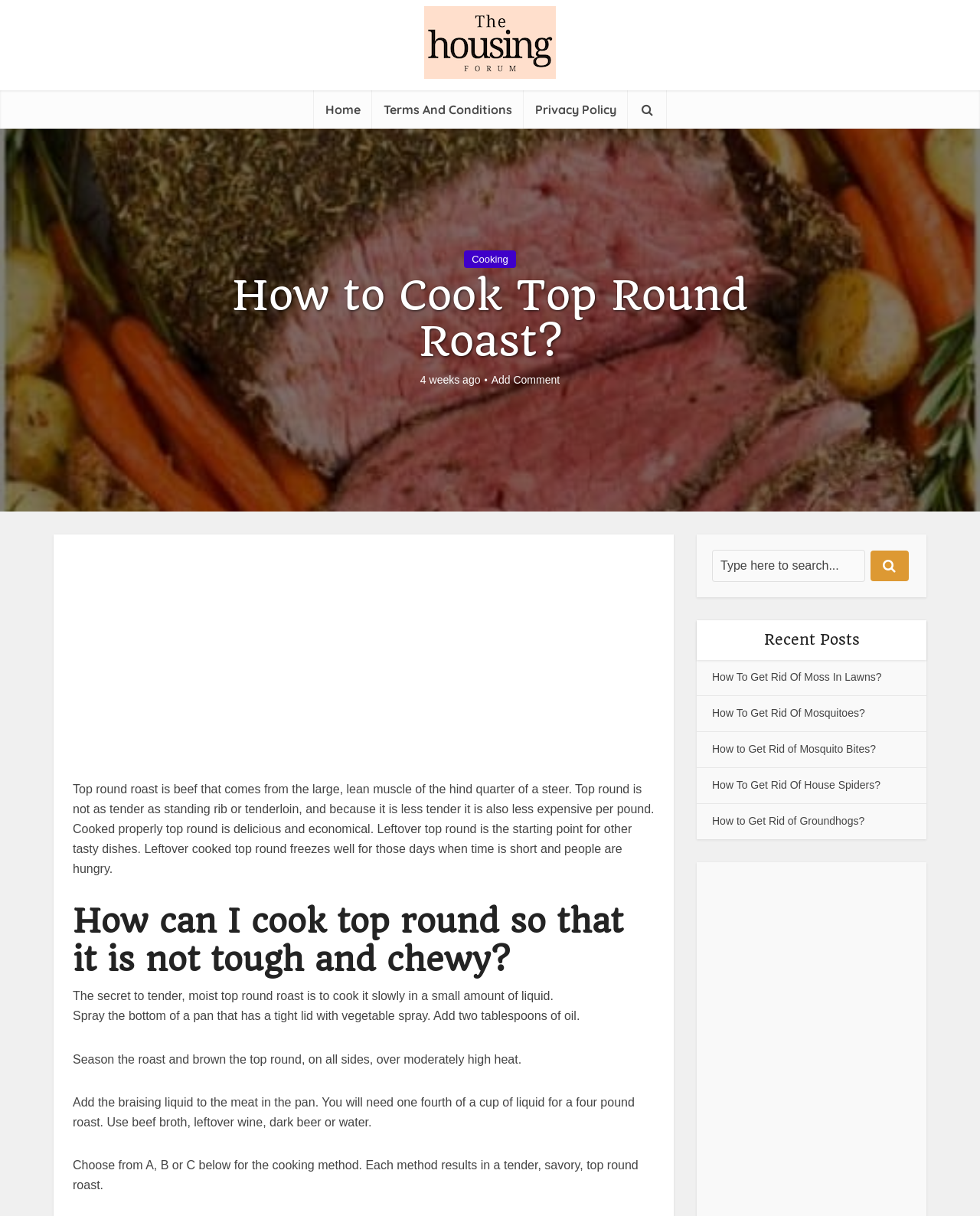Please identify the webpage's heading and generate its text content.

How to Cook Top Round Roast?